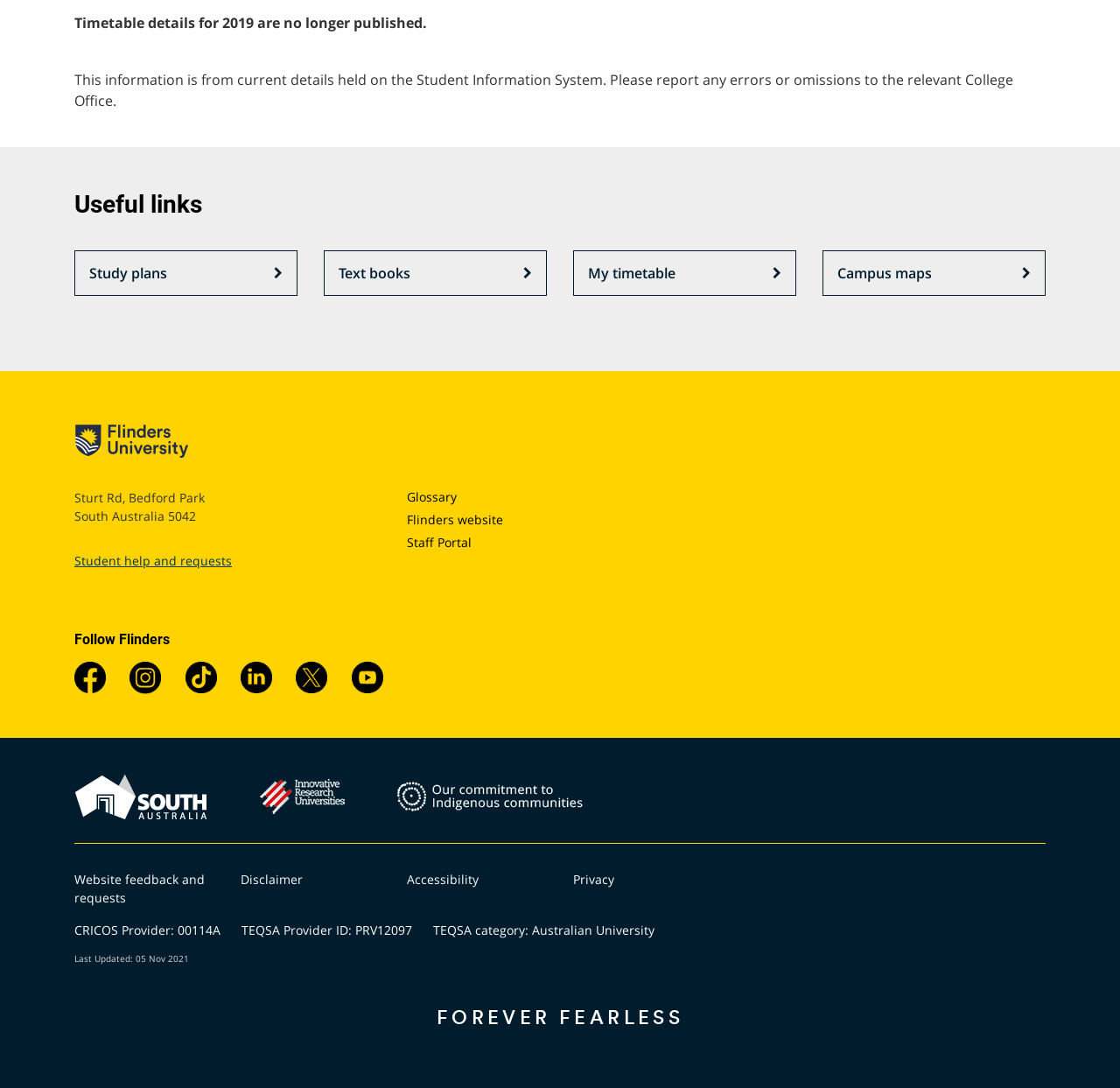Using the provided element description: "Disclaimer", determine the bounding box coordinates of the corresponding UI element in the screenshot.

[0.215, 0.8, 0.27, 0.816]